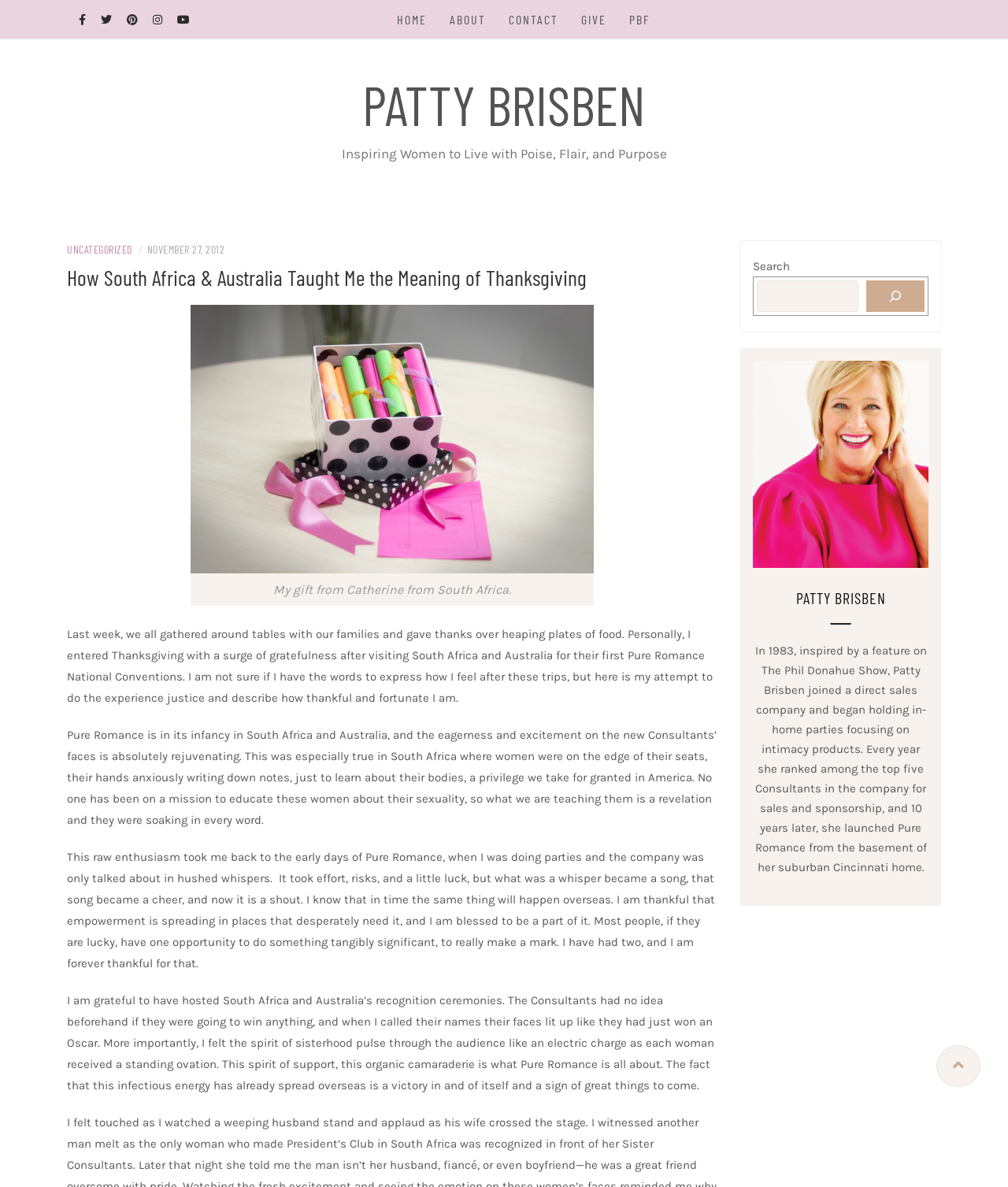Identify the bounding box coordinates of the element that should be clicked to fulfill this task: "Click on the 'CONTACT' link". The coordinates should be provided as four float numbers between 0 and 1, i.e., [left, top, right, bottom].

[0.505, 0.0, 0.554, 0.033]